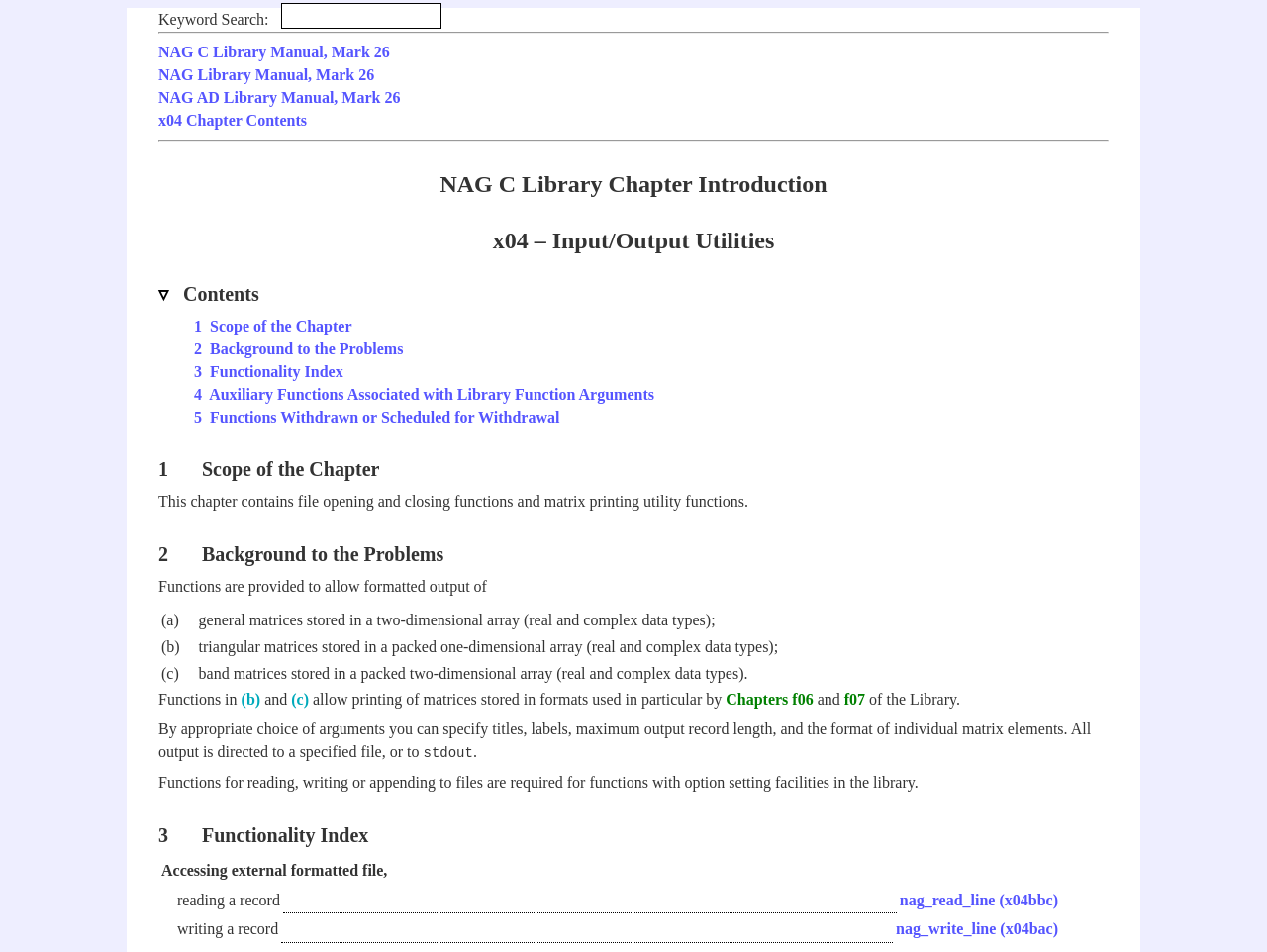Determine the bounding box coordinates for the clickable element required to fulfill the instruction: "View chapter contents". Provide the coordinates as four float numbers between 0 and 1, i.e., [left, top, right, bottom].

[0.125, 0.117, 0.242, 0.135]